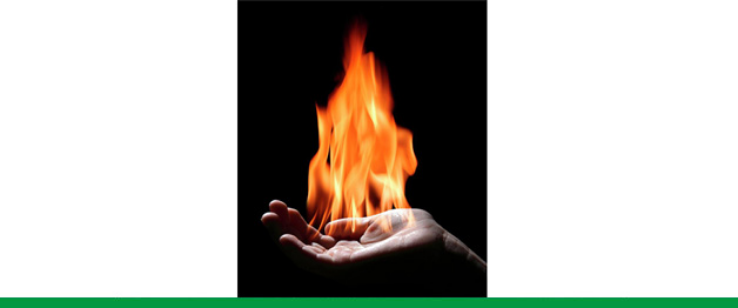Answer in one word or a short phrase: 
What is the purpose of the green strip at the bottom?

Representing growth or environmental awareness